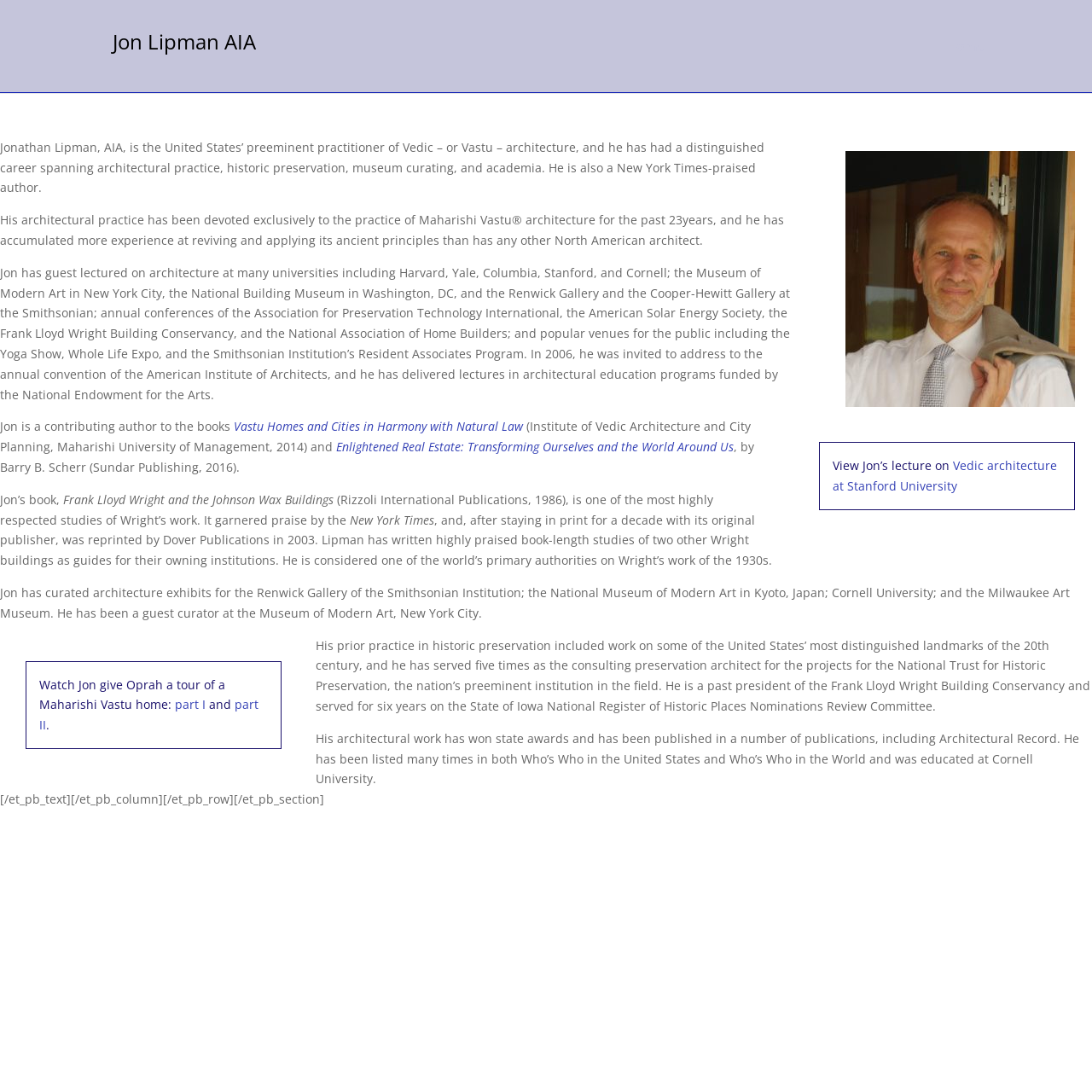How many universities has Jon Lipman lectured at?
Look at the image and respond with a one-word or short phrase answer.

Multiple